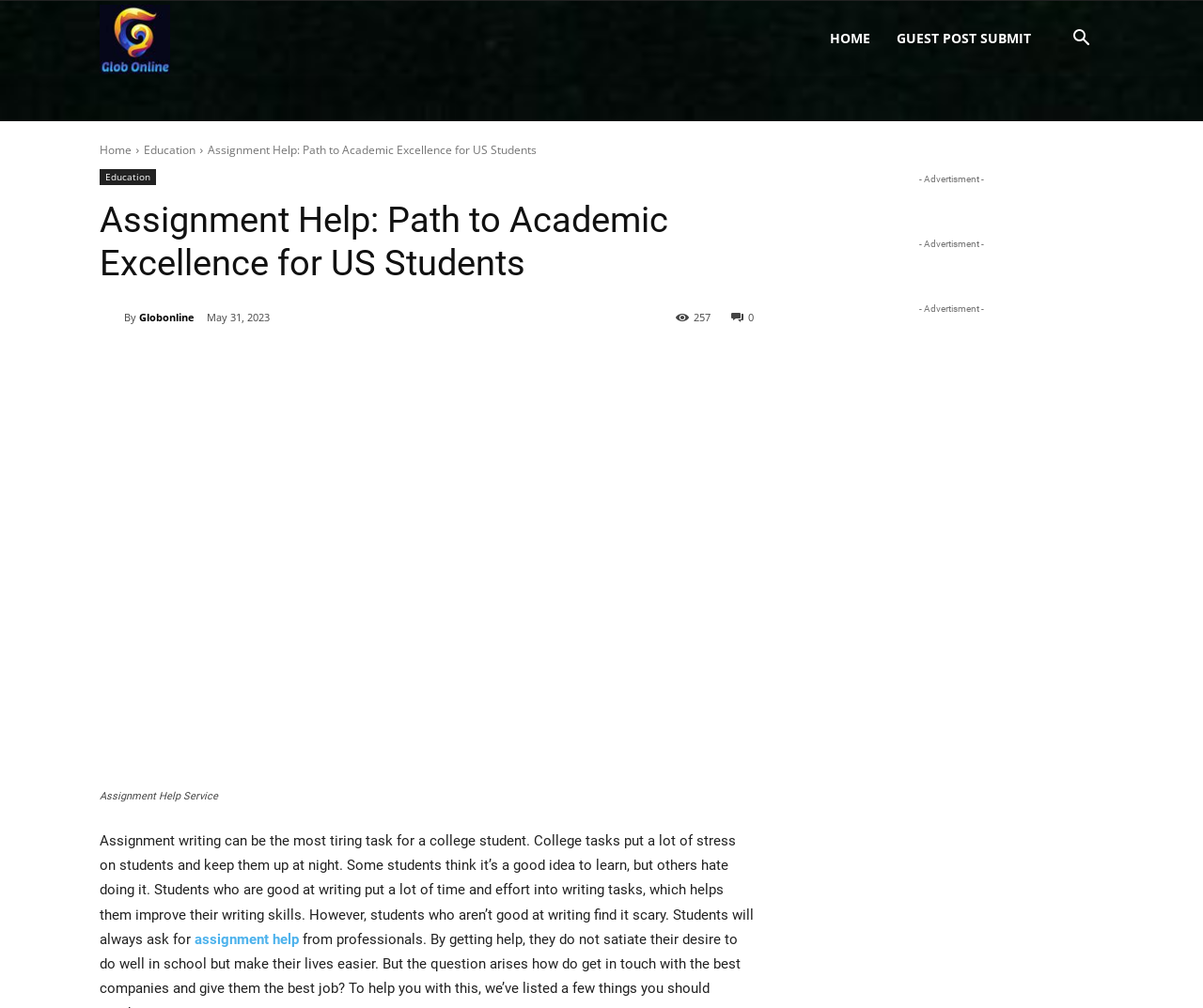Pinpoint the bounding box coordinates of the element to be clicked to execute the instruction: "Go to the home page".

[0.679, 0.001, 0.734, 0.075]